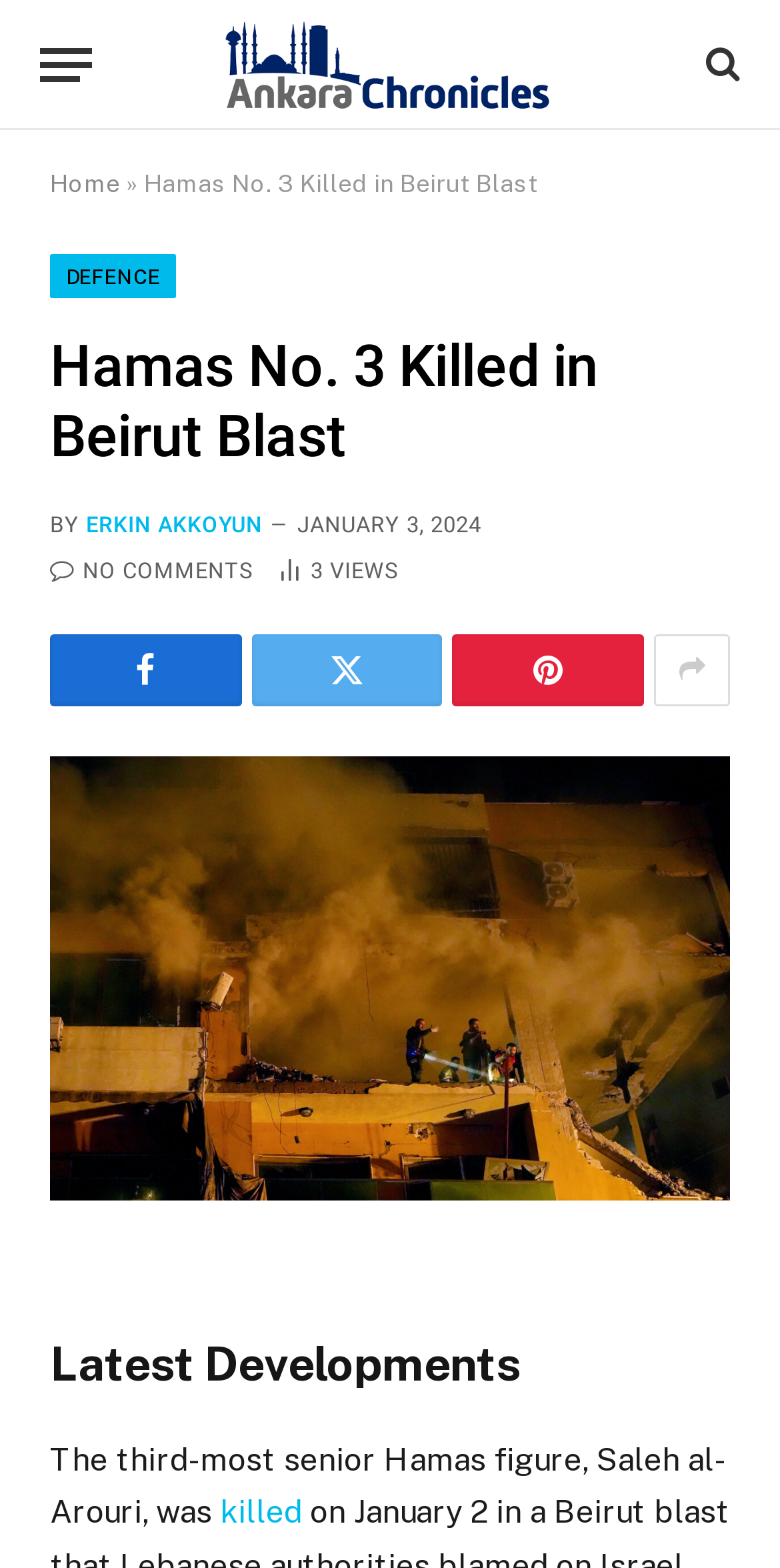Determine the bounding box coordinates for the area that should be clicked to carry out the following instruction: "View the latest developments".

[0.064, 0.847, 0.936, 0.892]